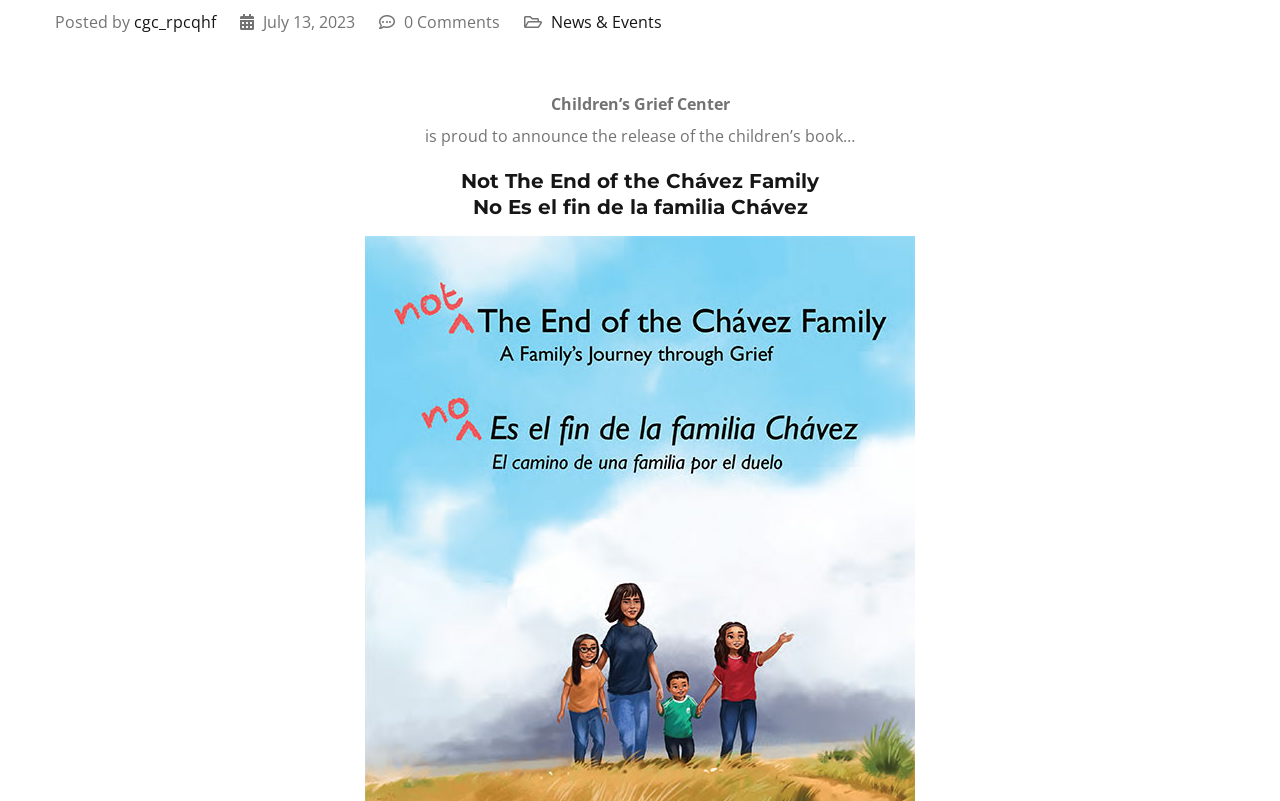Given the description: "cgc_rpcqhf", determine the bounding box coordinates of the UI element. The coordinates should be formatted as four float numbers between 0 and 1, [left, top, right, bottom].

[0.105, 0.014, 0.169, 0.041]